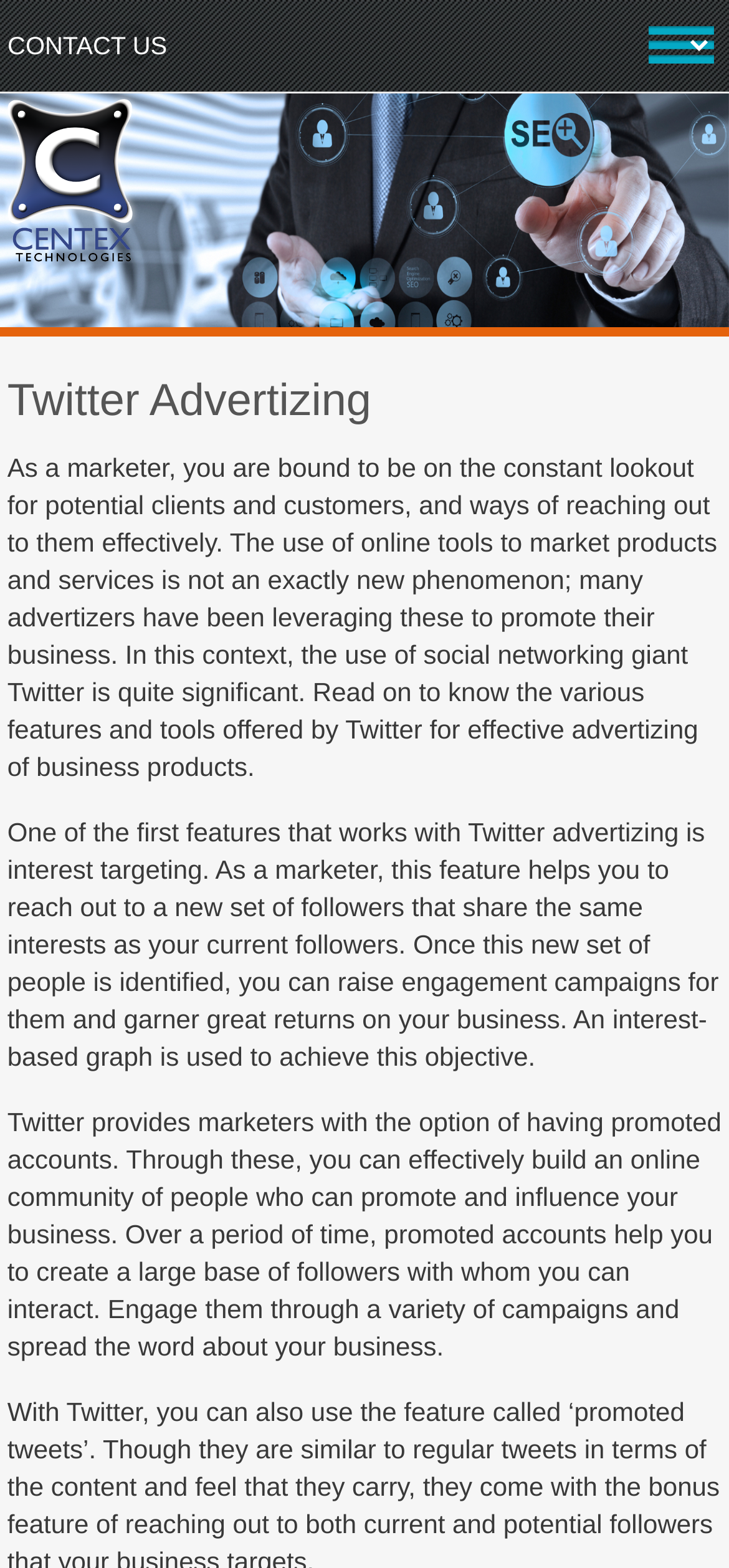Look at the image and give a detailed response to the following question: What type of graph is used for interest targeting?

According to the webpage, an interest-based graph is used to achieve the objective of interest targeting, which is to identify new followers who share the same interests as the current followers.